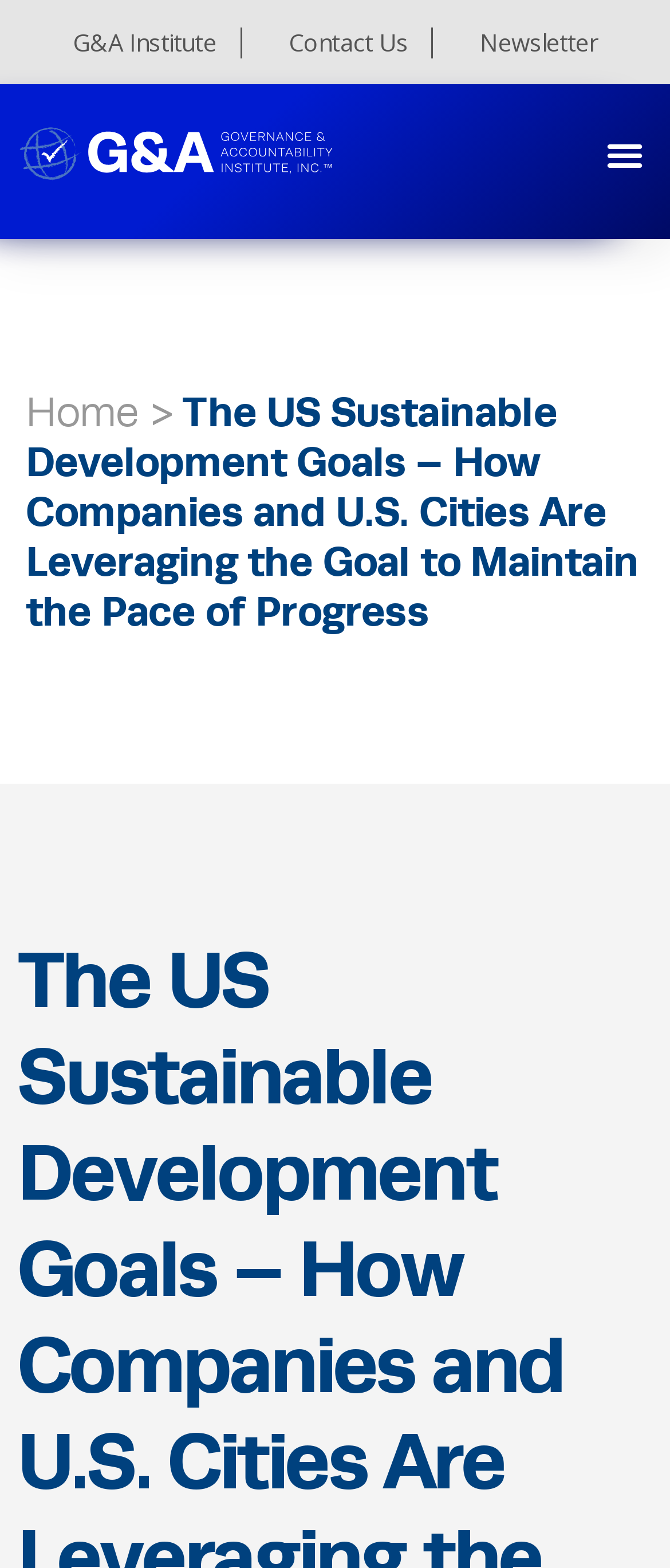Consider the image and give a detailed and elaborate answer to the question: 
What is the position of the 'Home' link?

The position of the 'Home' link can be determined by examining its bounding box coordinates, which are [0.038, 0.248, 0.205, 0.277]. These coordinates indicate that the link is located in the top-left corner of the webpage.